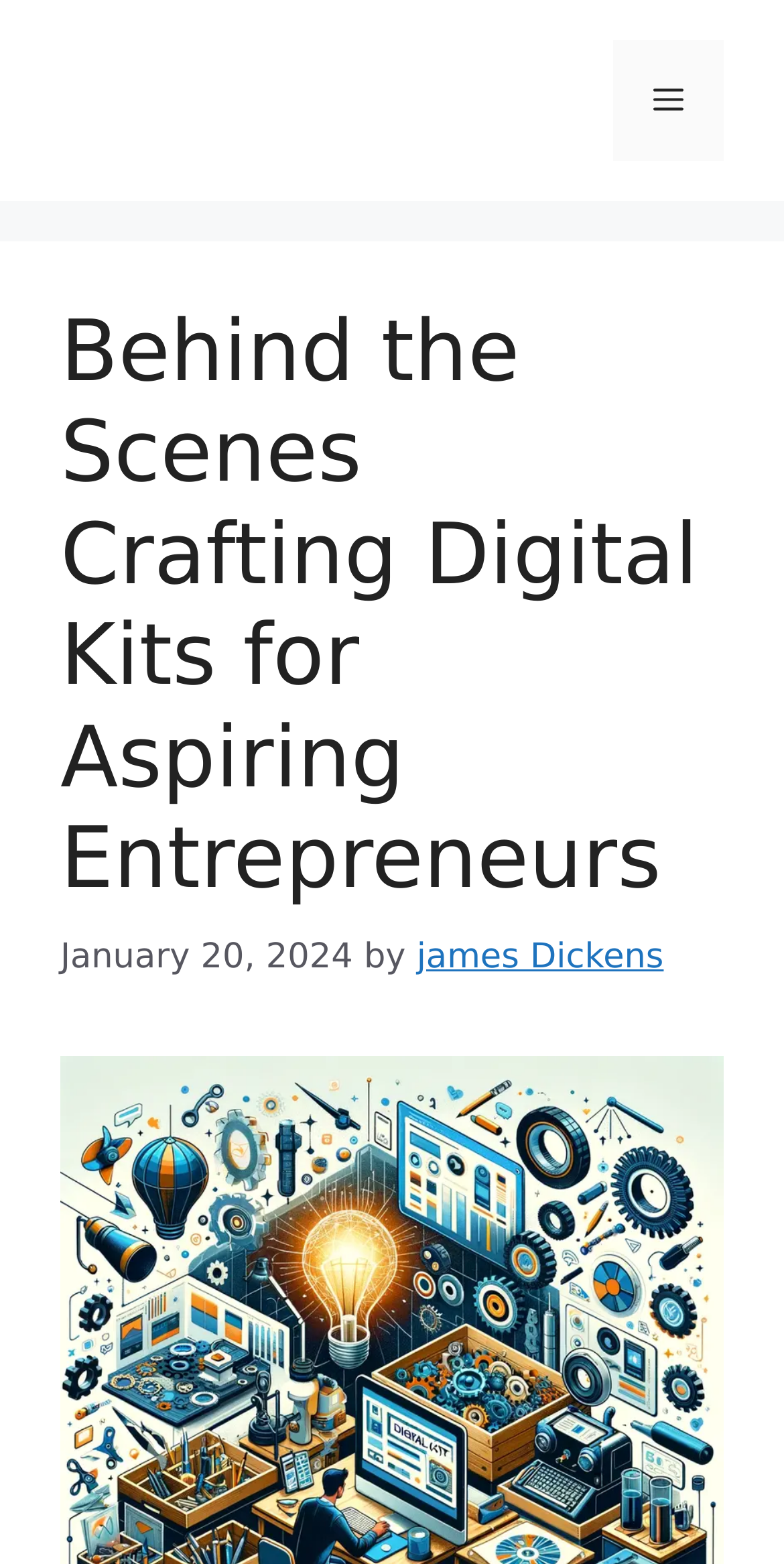Please find and generate the text of the main header of the webpage.

Behind the Scenes Crafting Digital Kits for Aspiring Entrepreneurs